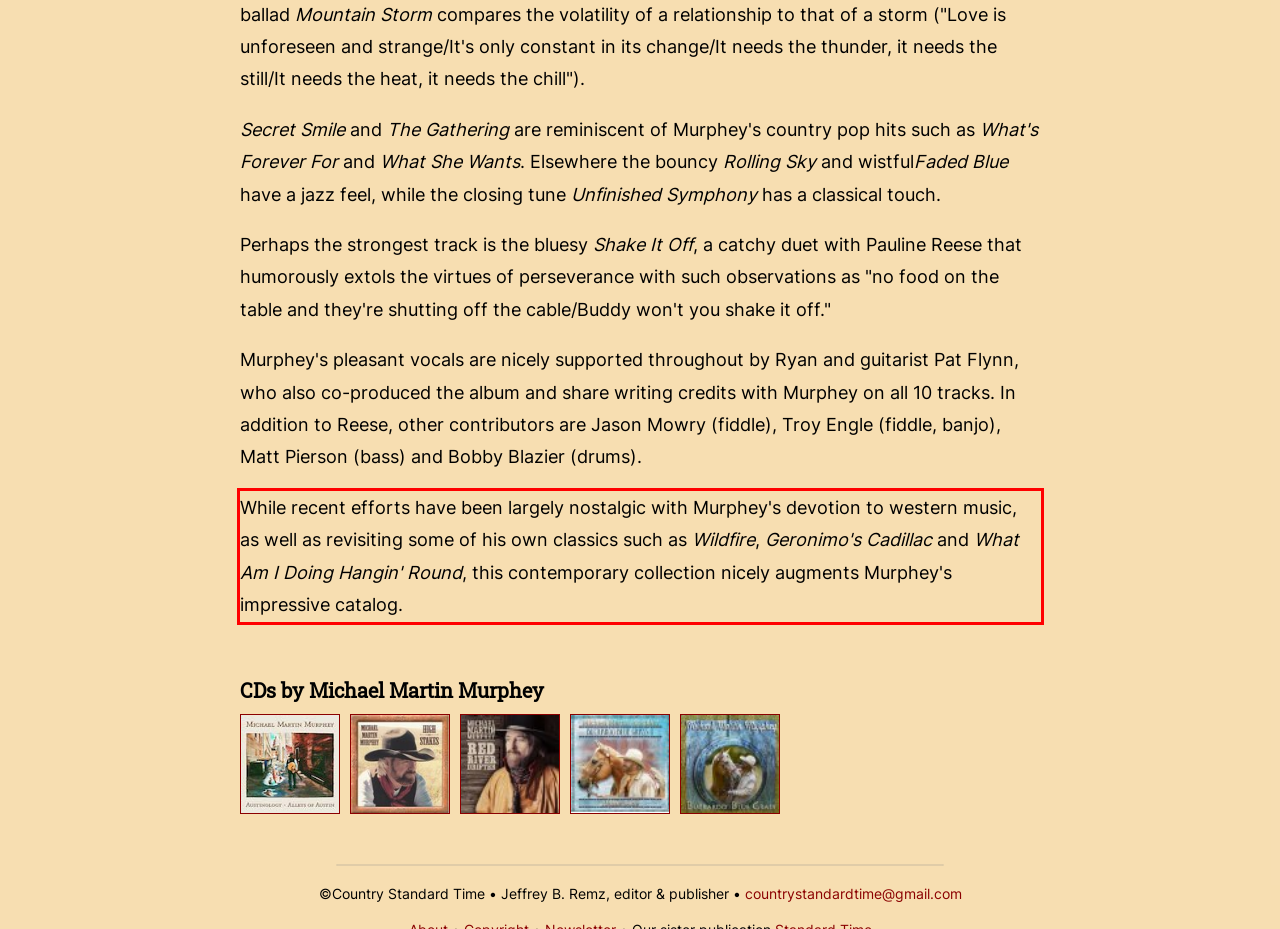Given a screenshot of a webpage, locate the red bounding box and extract the text it encloses.

While recent efforts have been largely nostalgic with Murphey's devotion to western music, as well as revisiting some of his own classics such as Wildfire, Geronimo's Cadillac and What Am I Doing Hangin' Round, this contemporary collection nicely augments Murphey's impressive catalog.